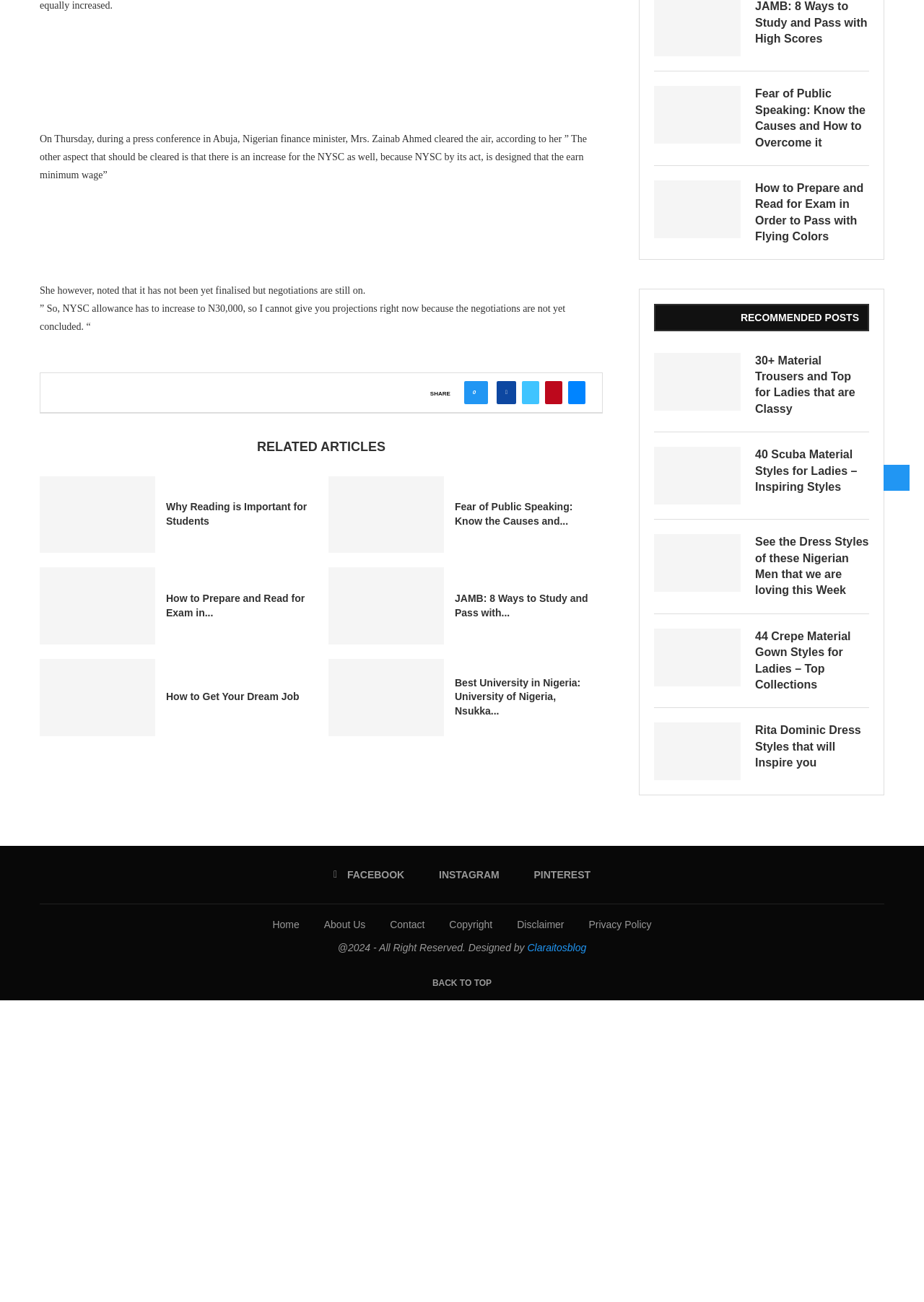Identify the bounding box coordinates for the UI element described by the following text: "Home". Provide the coordinates as four float numbers between 0 and 1, in the format [left, top, right, bottom].

[0.295, 0.706, 0.324, 0.715]